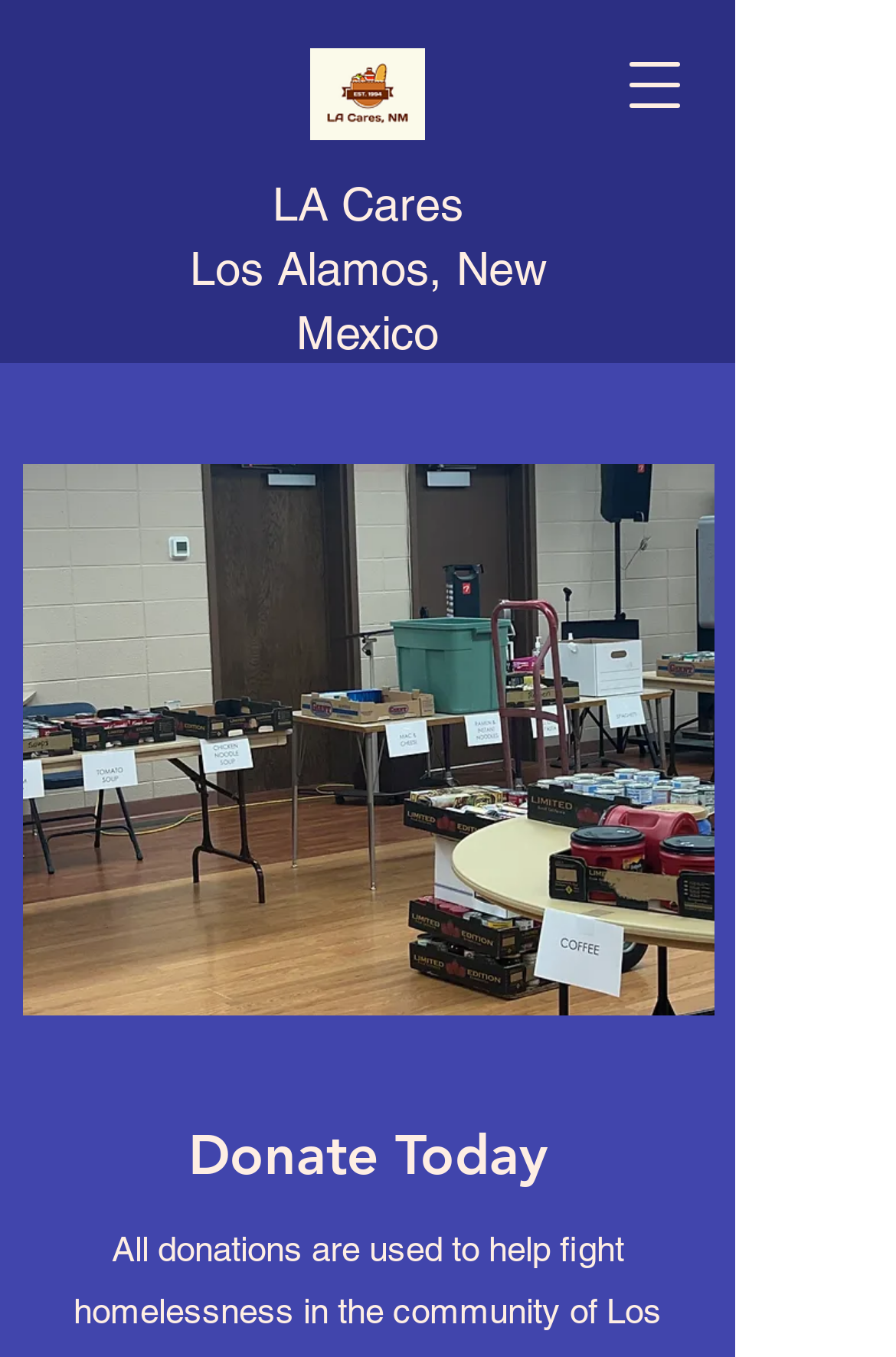Locate the UI element that matches the description Share on Facebook in the webpage screenshot. Return the bounding box coordinates in the format (top-left x, top-left y, bottom-right x, bottom-right y), with values ranging from 0 to 1.

None